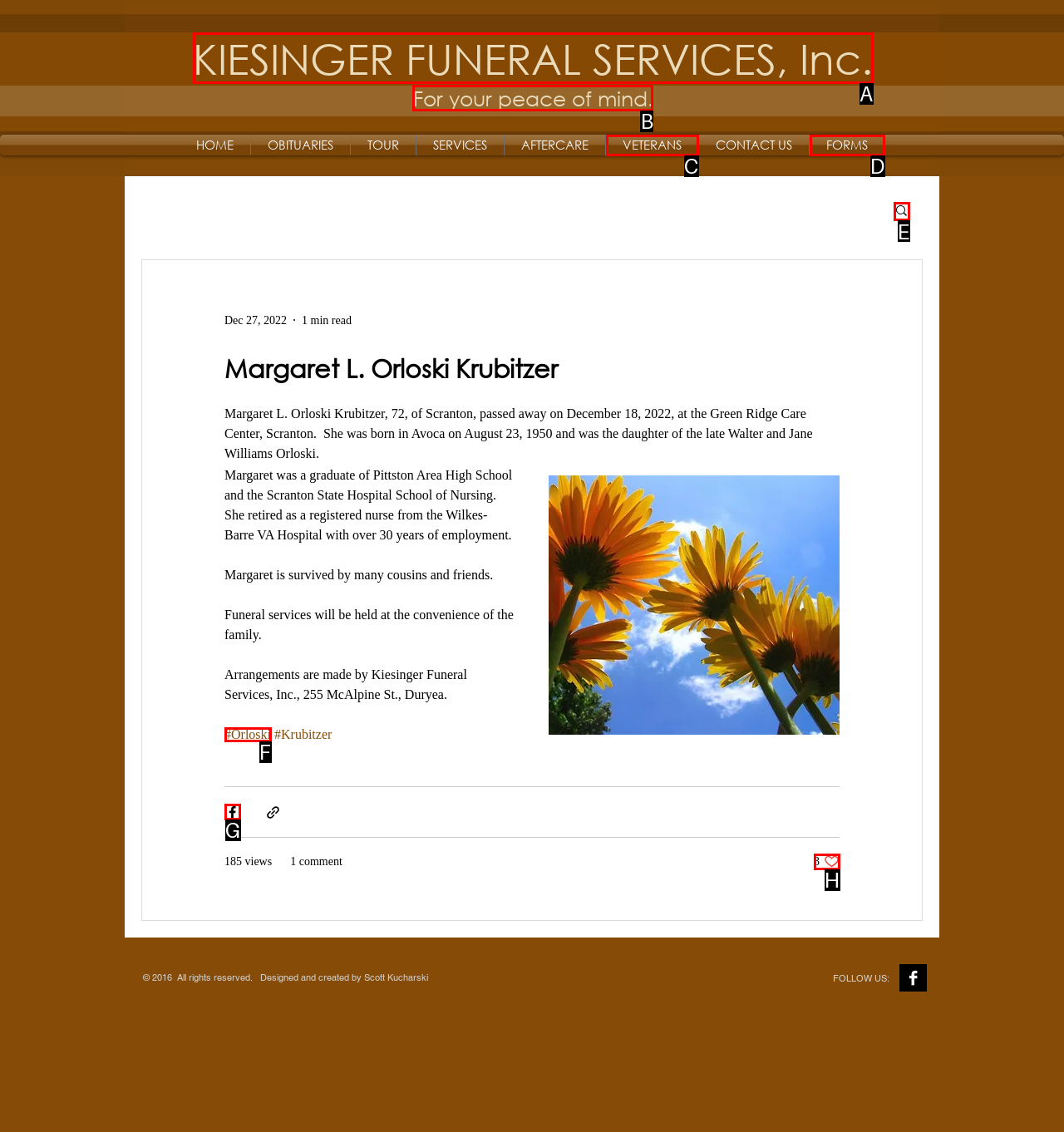Which HTML element should be clicked to perform the following task: Search using the search button
Reply with the letter of the appropriate option.

E